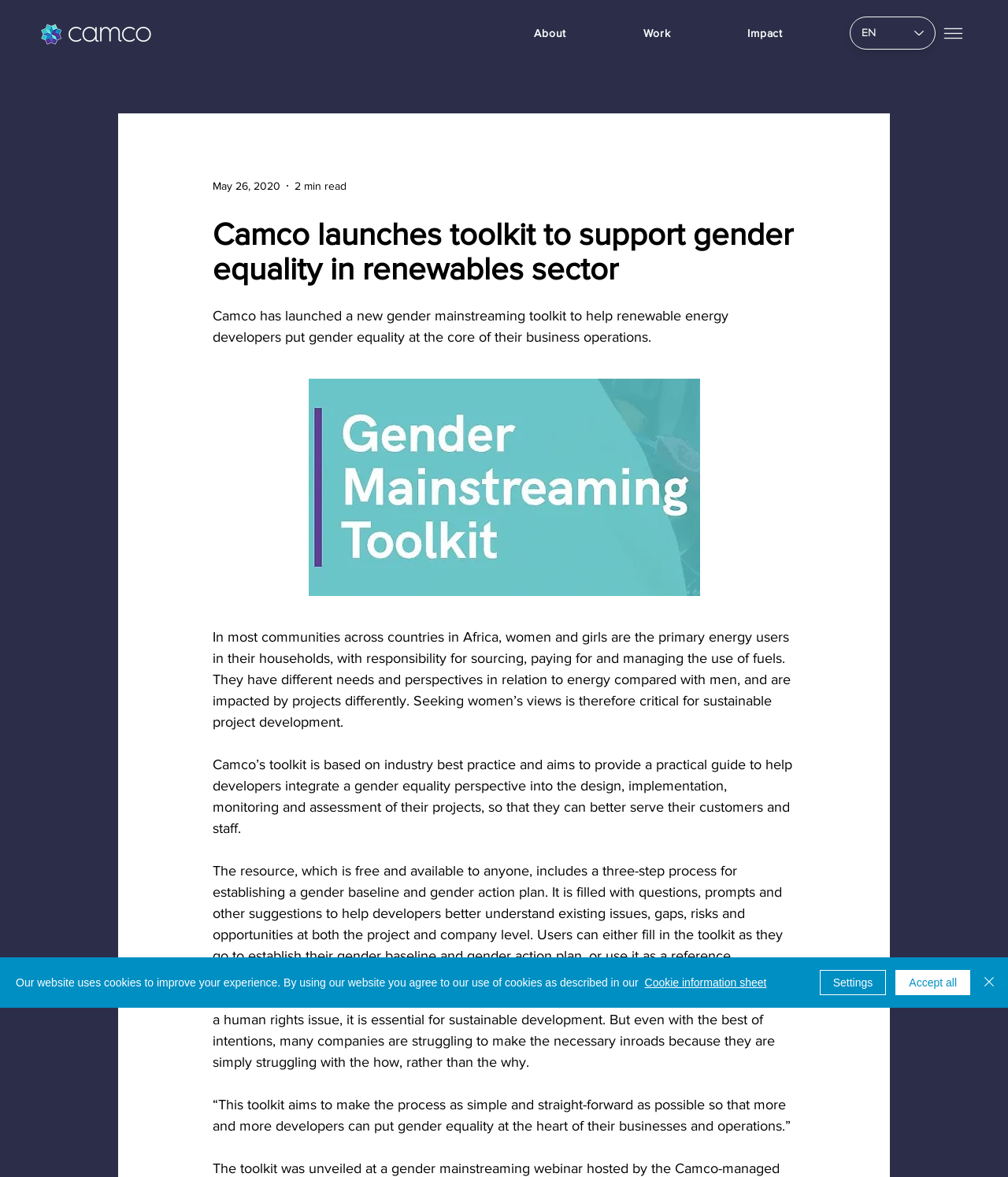Please identify the bounding box coordinates of the element's region that should be clicked to execute the following instruction: "Click the Camco logo". The bounding box coordinates must be four float numbers between 0 and 1, i.e., [left, top, right, bottom].

[0.034, 0.017, 0.157, 0.041]